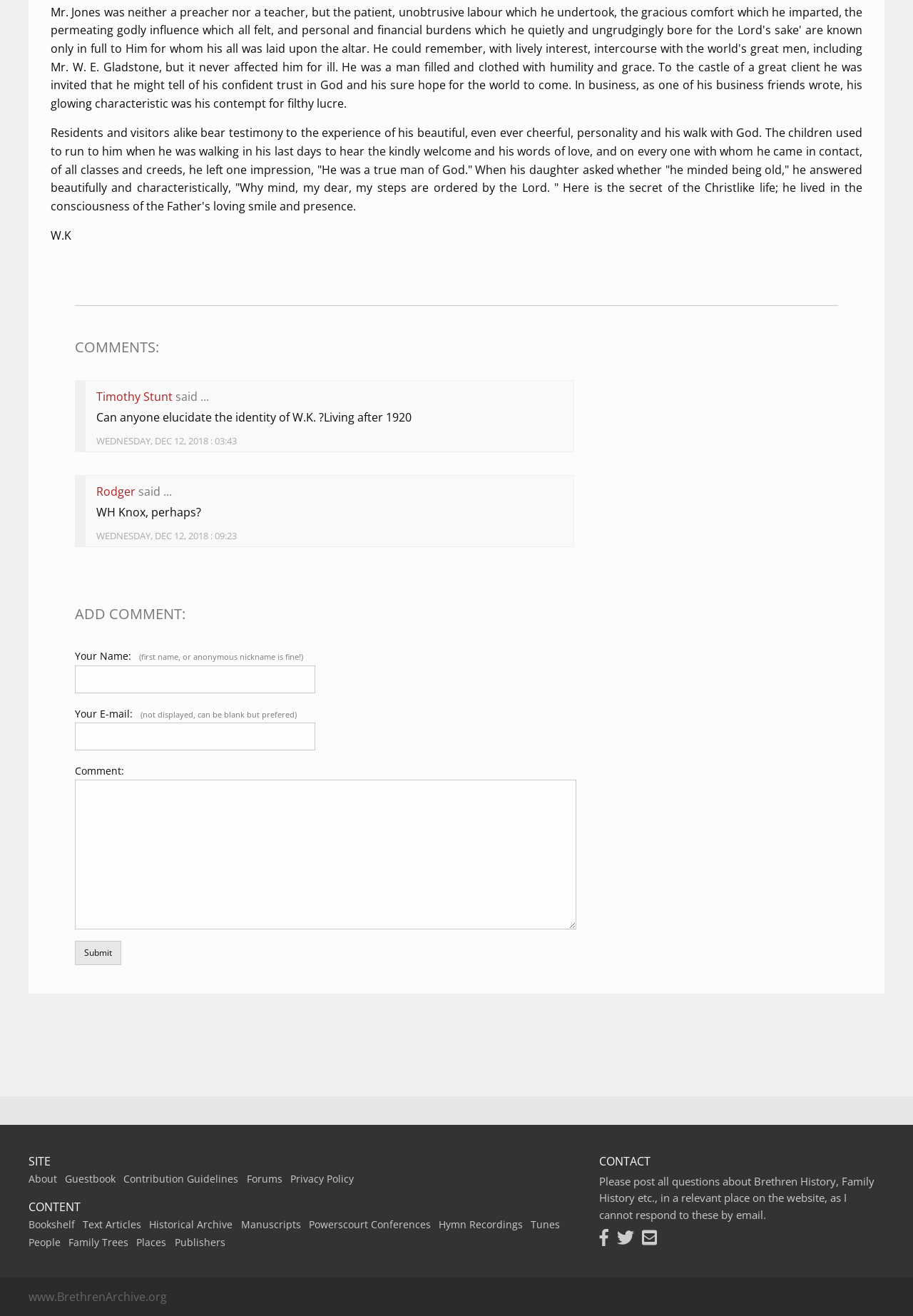What type of content is available on this website?
Analyze the image and provide a thorough answer to the question.

The website appears to be dedicated to Brethren History, with various sections and links to different types of content, including bookshelves, text articles, historical archives, manuscripts, and more.